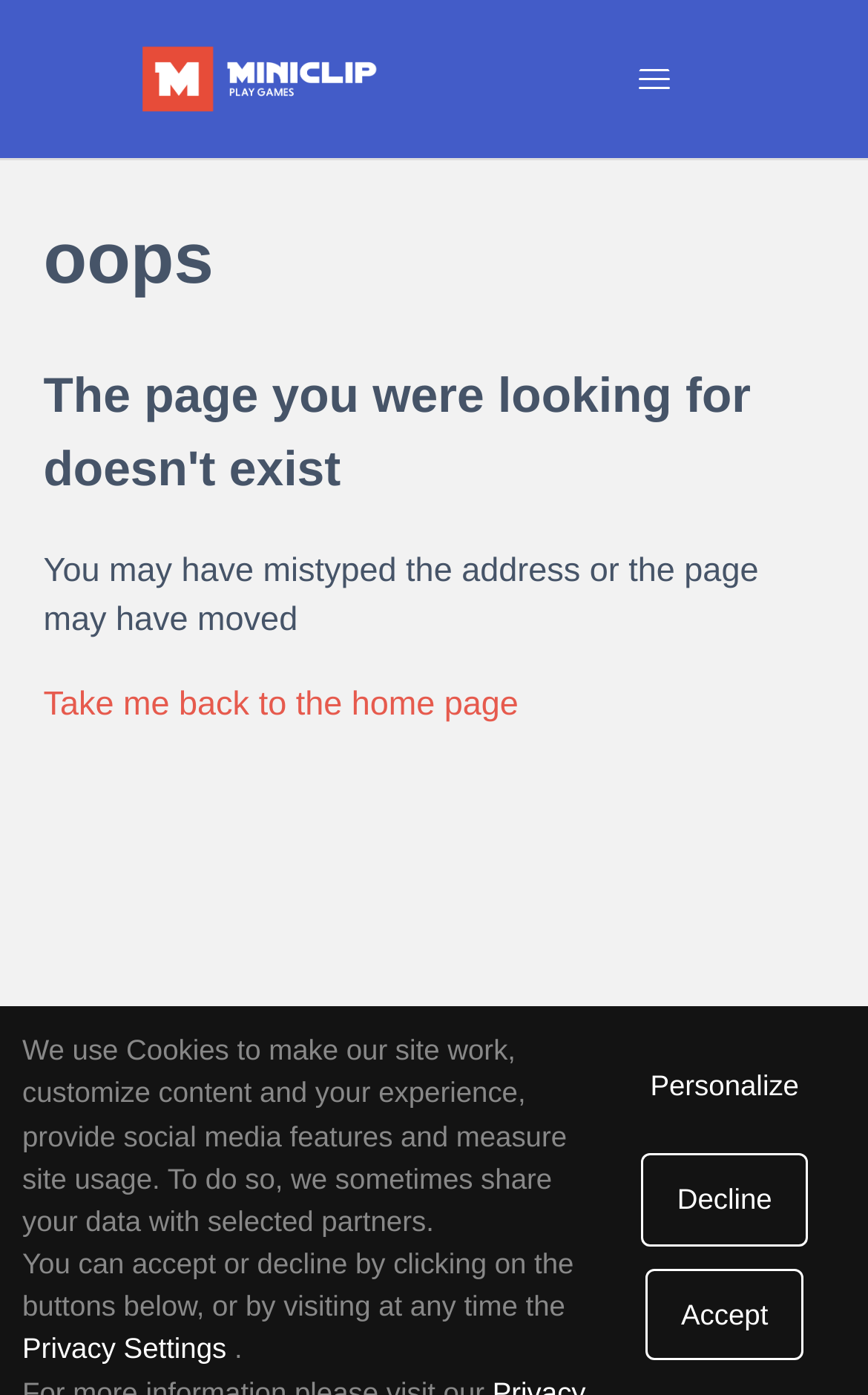What is the section below the main content about?
Using the visual information from the image, give a one-word or short-phrase answer.

Cookies and privacy